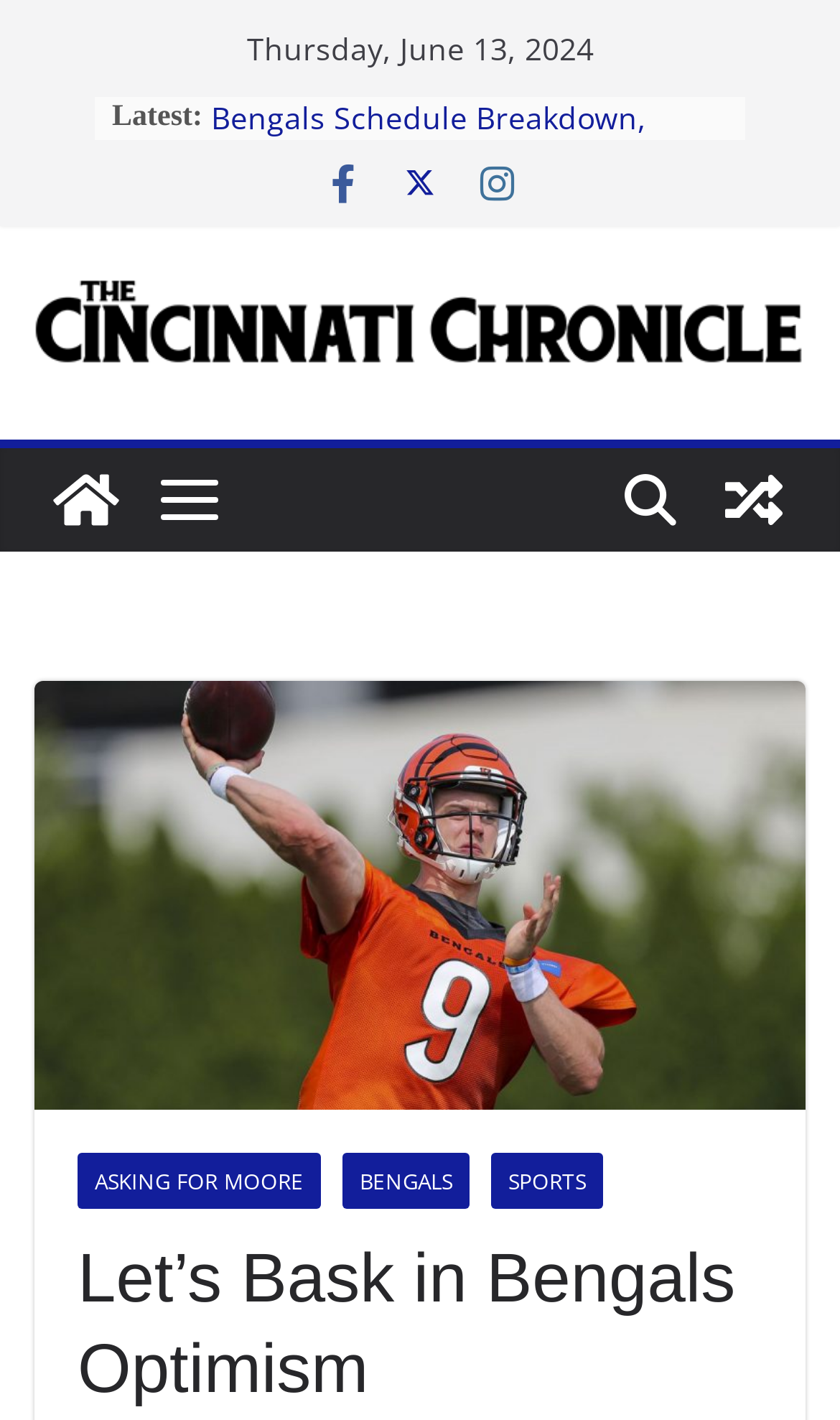What is the date mentioned at the top of the webpage?
Based on the image, answer the question with as much detail as possible.

I found the date 'Thursday, June 13, 2024' at the top of the webpage, which is a StaticText element with bounding box coordinates [0.294, 0.02, 0.706, 0.049].